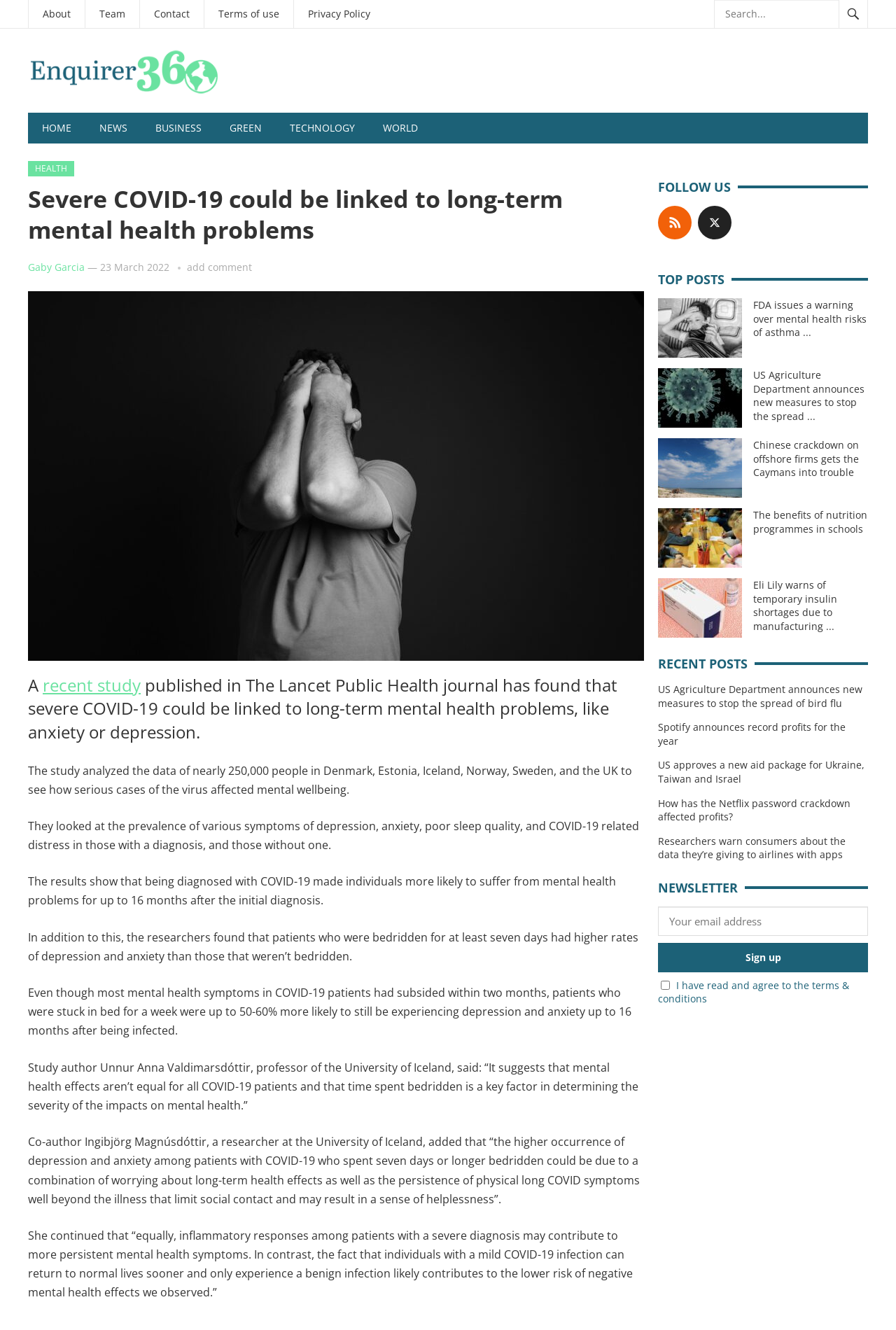Generate a thorough description of the webpage.

This webpage is an article from Enquirer 360, a news website. At the top, there are several links to different sections of the website, including "About", "Team", "Contact", "Terms of use", and "Privacy Policy". Next to these links, there is a search box and a button with a magnifying glass icon.

Below the top navigation bar, there is a main menu with links to different categories, including "HOME", "NEWS", "BUSINESS", "GREEN", "TECHNOLOGY", and "WORLD".

The main article is titled "Severe COVID-19 could be linked to long-term mental health problems" and is written by Gaby Garcia. The article discusses a recent study published in The Lancet Public Health journal, which found that severe COVID-19 could be linked to long-term mental health problems, such as anxiety or depression. The study analyzed data from nearly 250,000 people in Denmark, Estonia, Iceland, Norway, Sweden, and the UK.

The article is divided into several paragraphs, each discussing different aspects of the study's findings. There are also links to related articles and a section for comments.

On the right side of the page, there is a complementary section with several headings, including "FOLLOW US", "TOP POSTS", "RECENT POSTS", and "NEWSLETTER". Under each heading, there are links to related articles or social media profiles. There is also a newsletter signup form with a textbox for email address and a checkbox to agree to the terms and conditions.